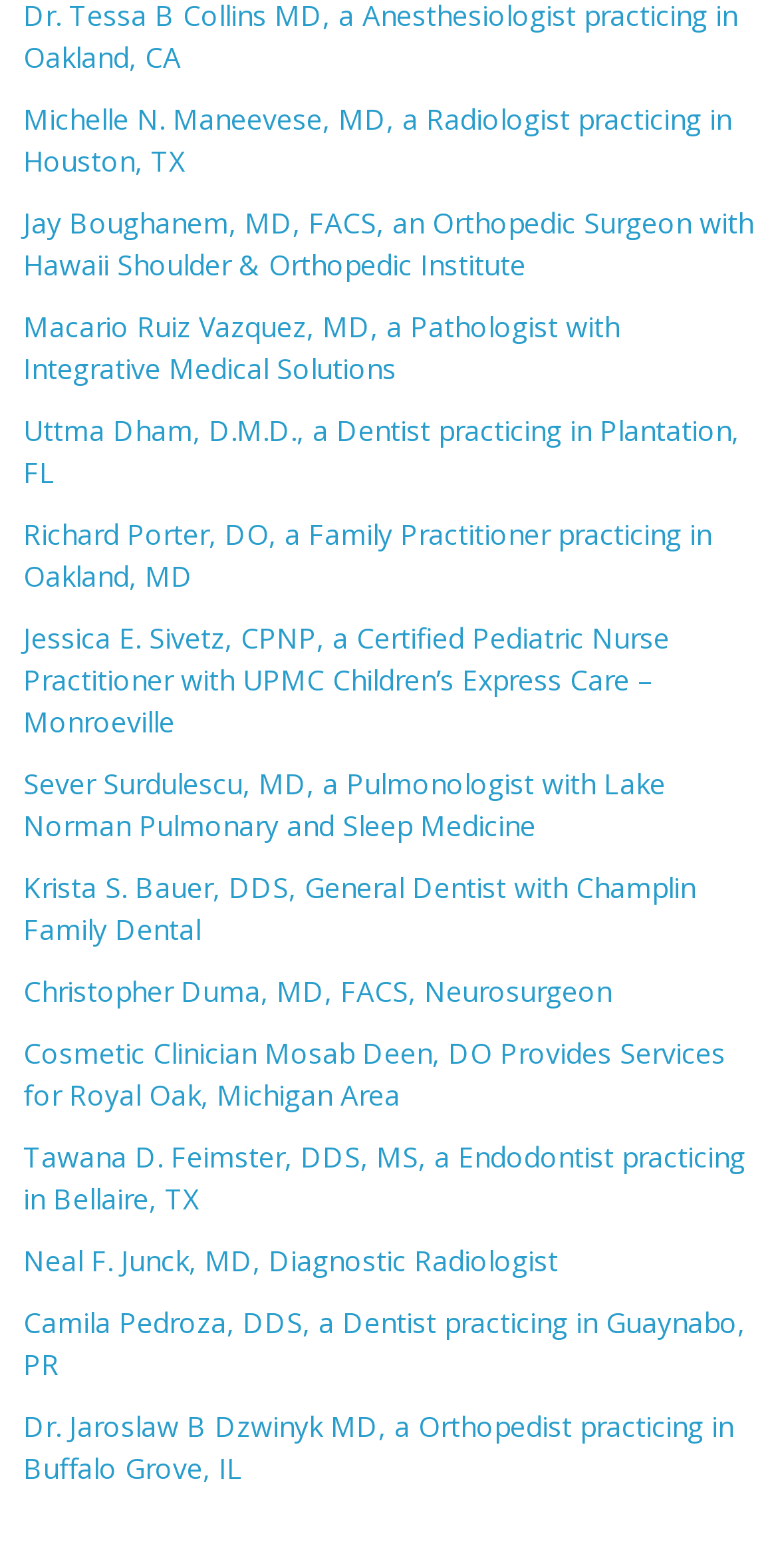How many doctors are listed on this webpage? From the image, respond with a single word or brief phrase.

14